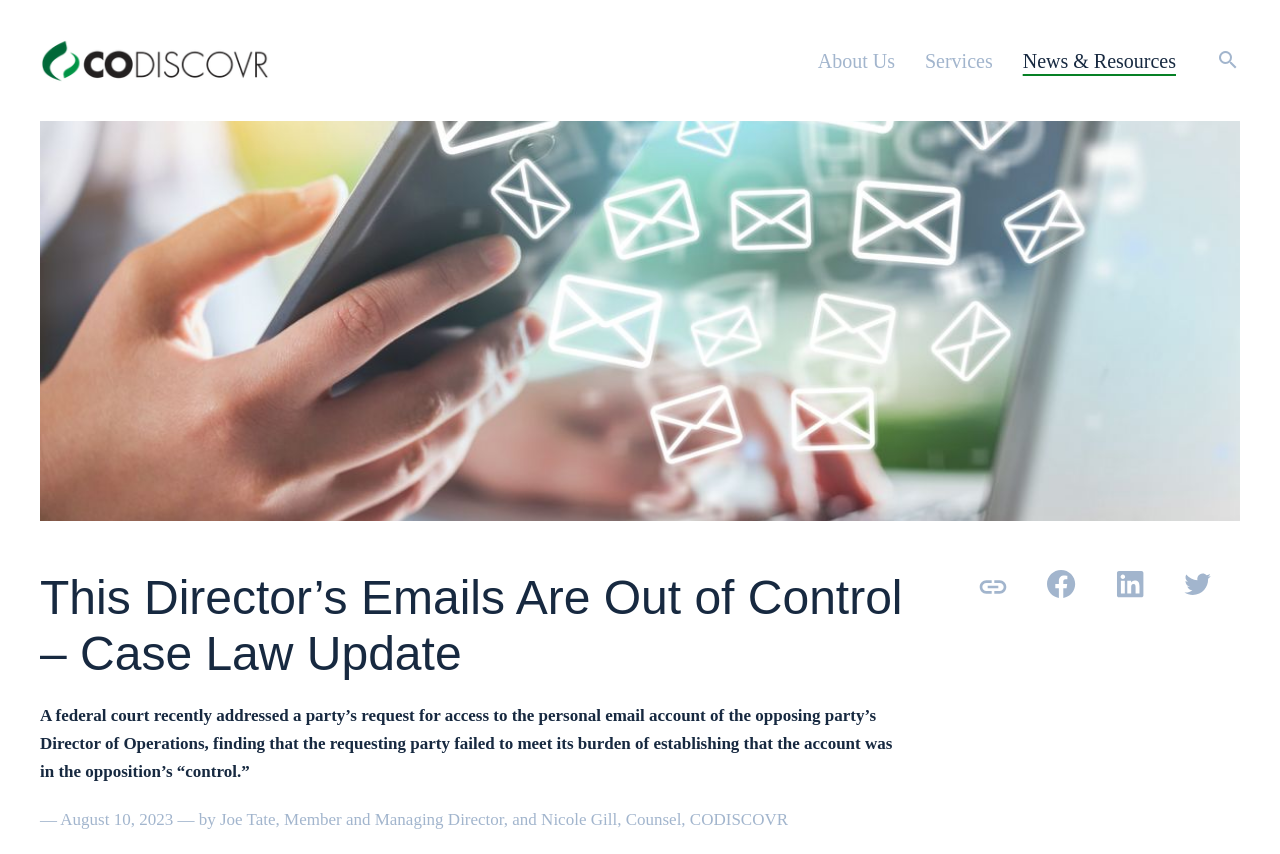Use one word or a short phrase to answer the question provided: 
What is the date of this article?

August 10, 2023